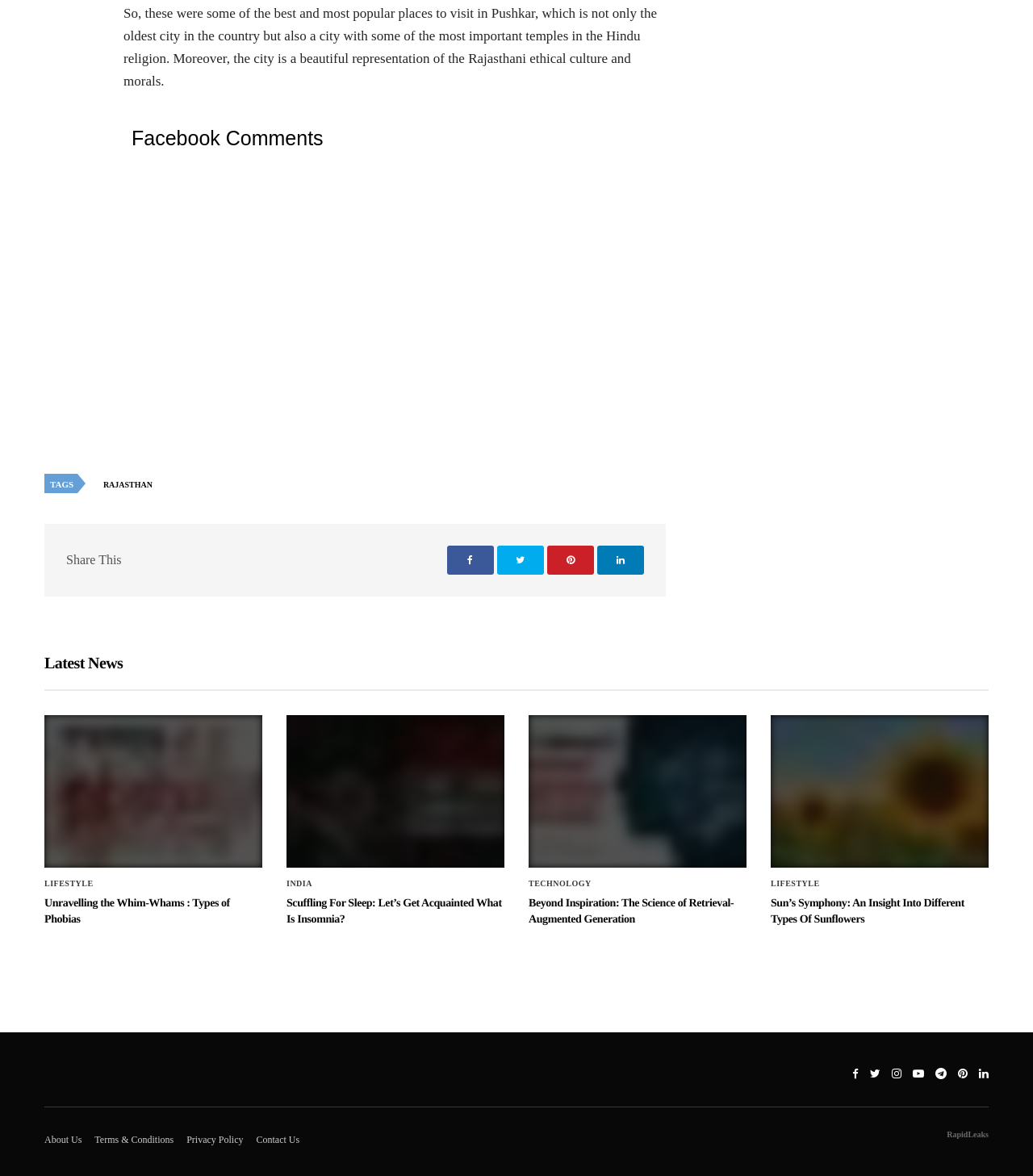Identify the bounding box coordinates of the clickable section necessary to follow the following instruction: "Visit the RapidLeaksIndia website". The coordinates should be presented as four float numbers from 0 to 1, i.e., [left, top, right, bottom].

[0.043, 0.899, 0.277, 0.909]